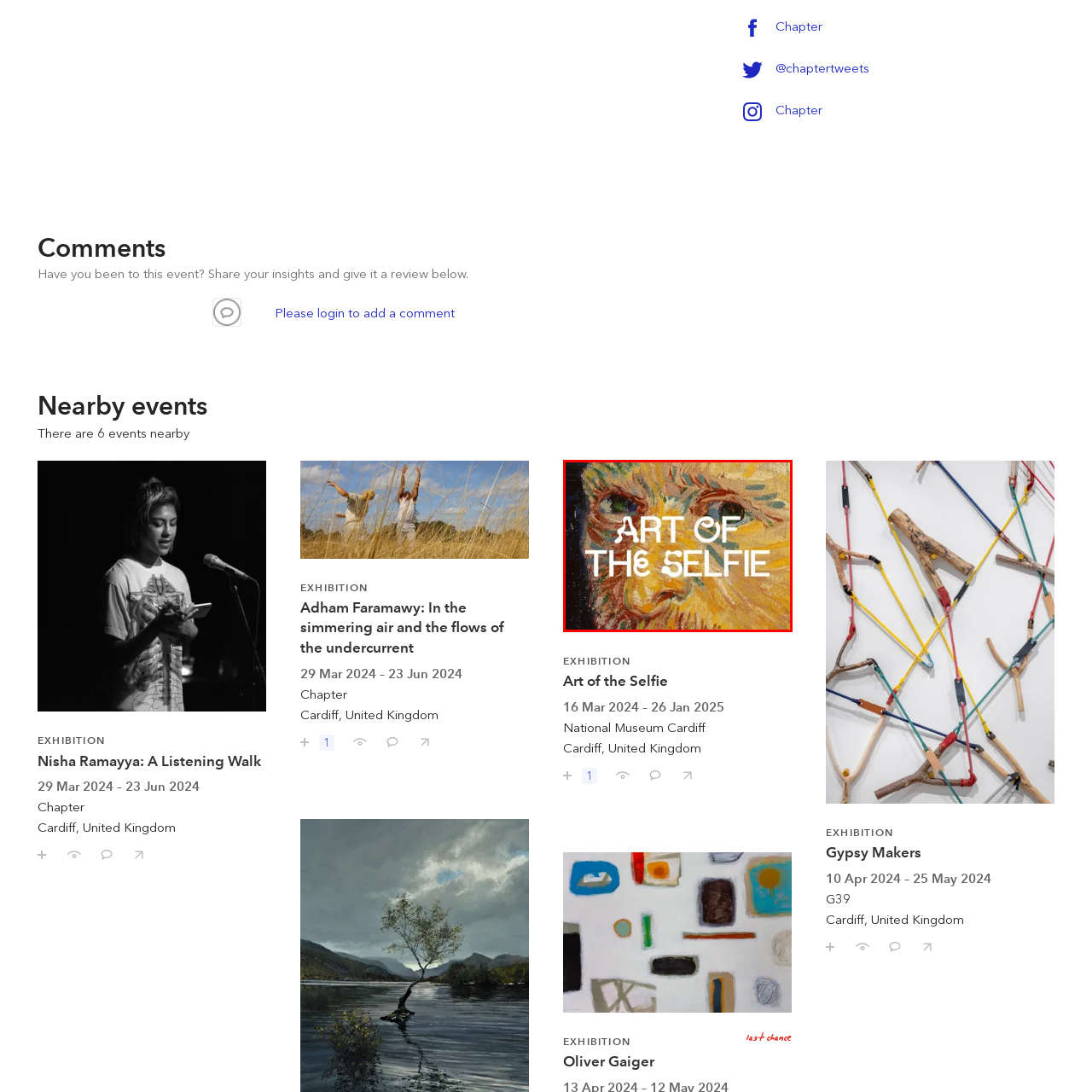Where is the National Museum Cardiff located?
Focus on the part of the image marked with a red bounding box and deliver an in-depth answer grounded in the visual elements you observe.

According to the caption, the exhibition 'Art of the Selfie' is scheduled to take place at the National Museum Cardiff, which is located in Cardiff, United Kingdom.